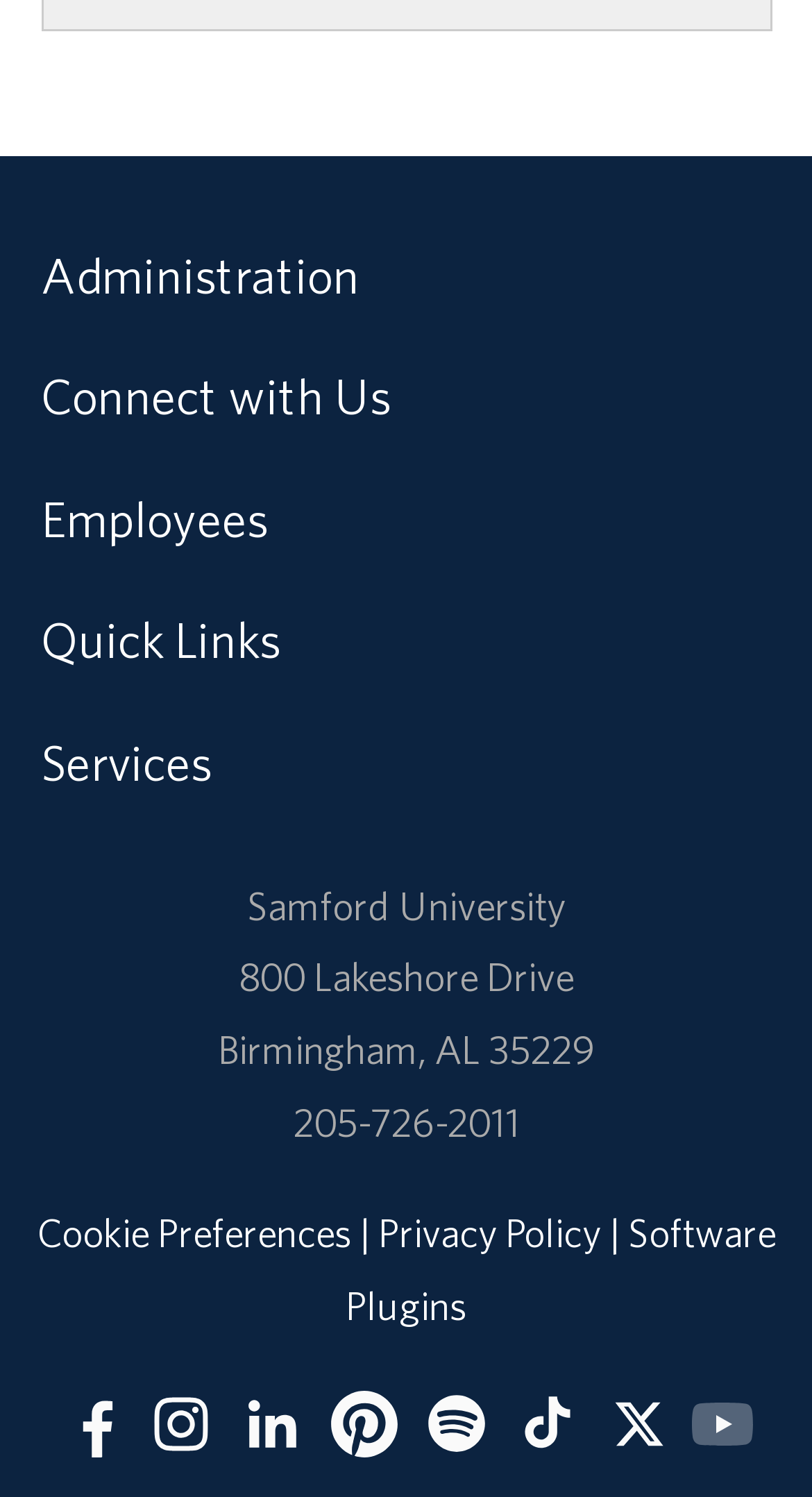What are the main categories listed on the webpage?
Please respond to the question thoroughly and include all relevant details.

I looked at the static text elements at the top of the webpage and found the main categories listed, which are Administration, Connect with Us, Employees, Quick Links, and Services.